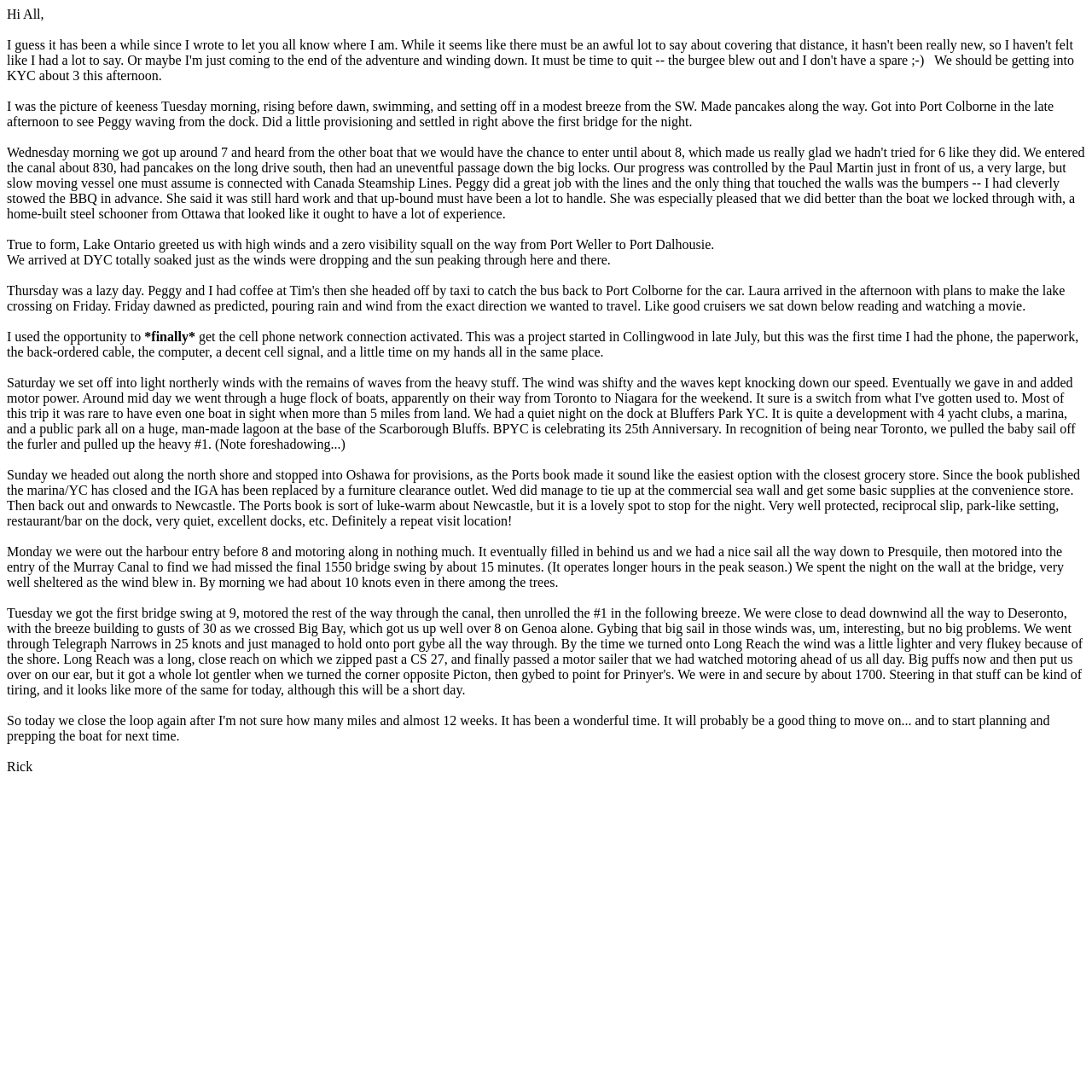What is the author's mood in the morning? Please answer the question using a single word or phrase based on the image.

Keeness